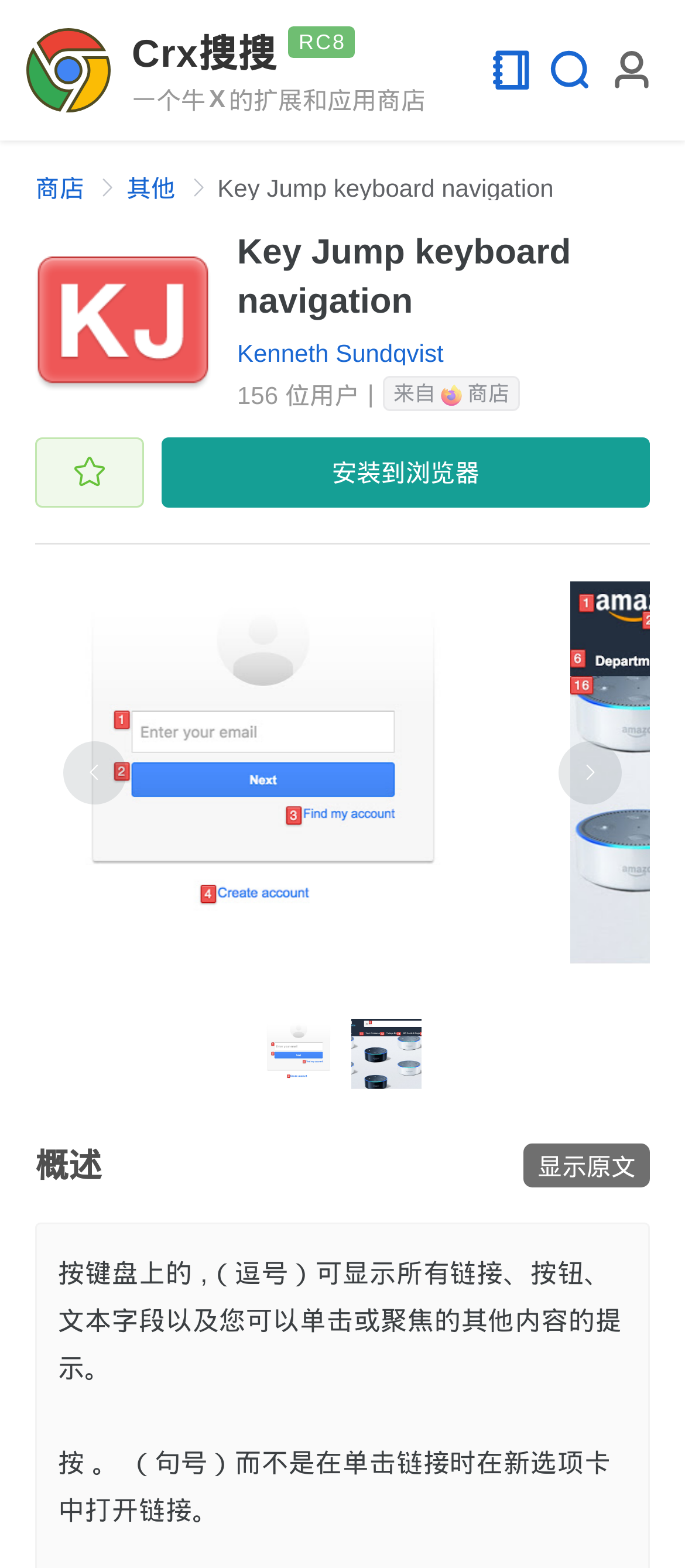What is the purpose of the button with the text '安装到浏览器'?
Using the image as a reference, give a one-word or short phrase answer.

To install the extension to the browser